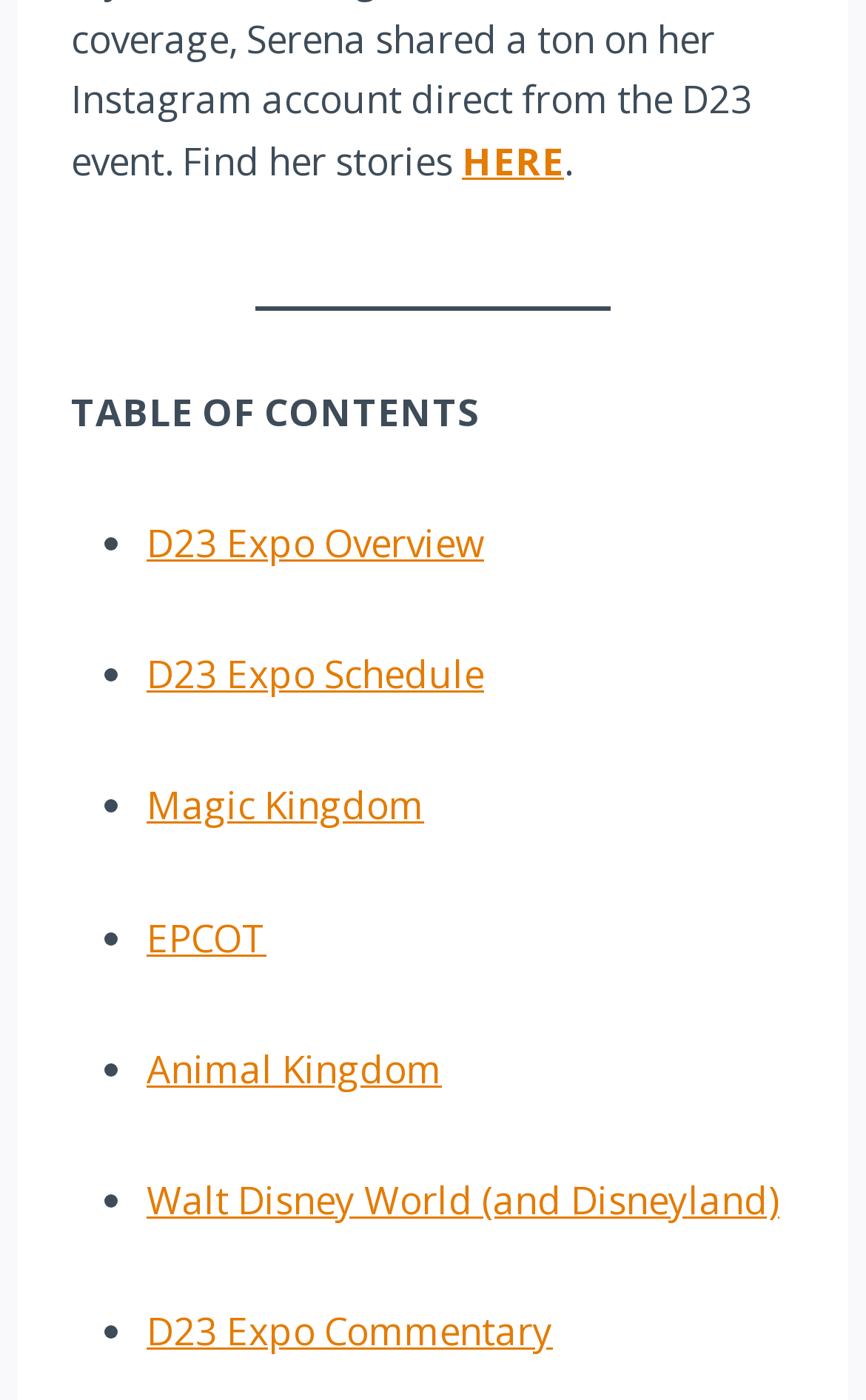Find the bounding box of the UI element described as: "Animal Kingdom". The bounding box coordinates should be given as four float values between 0 and 1, i.e., [left, top, right, bottom].

[0.169, 0.745, 0.51, 0.781]